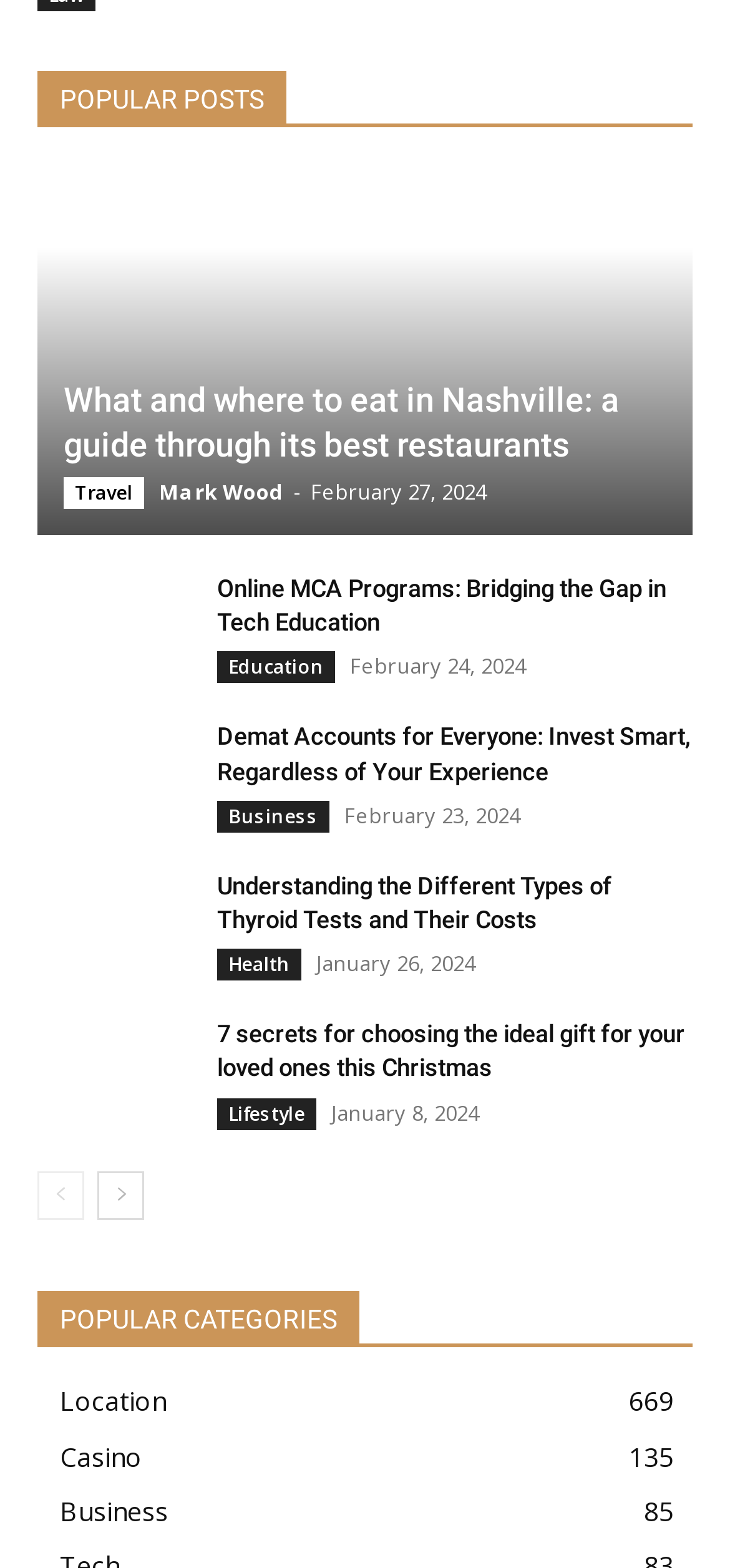Please indicate the bounding box coordinates for the clickable area to complete the following task: "View the article about eating in Nashville". The coordinates should be specified as four float numbers between 0 and 1, i.e., [left, top, right, bottom].

[0.051, 0.112, 0.949, 0.341]